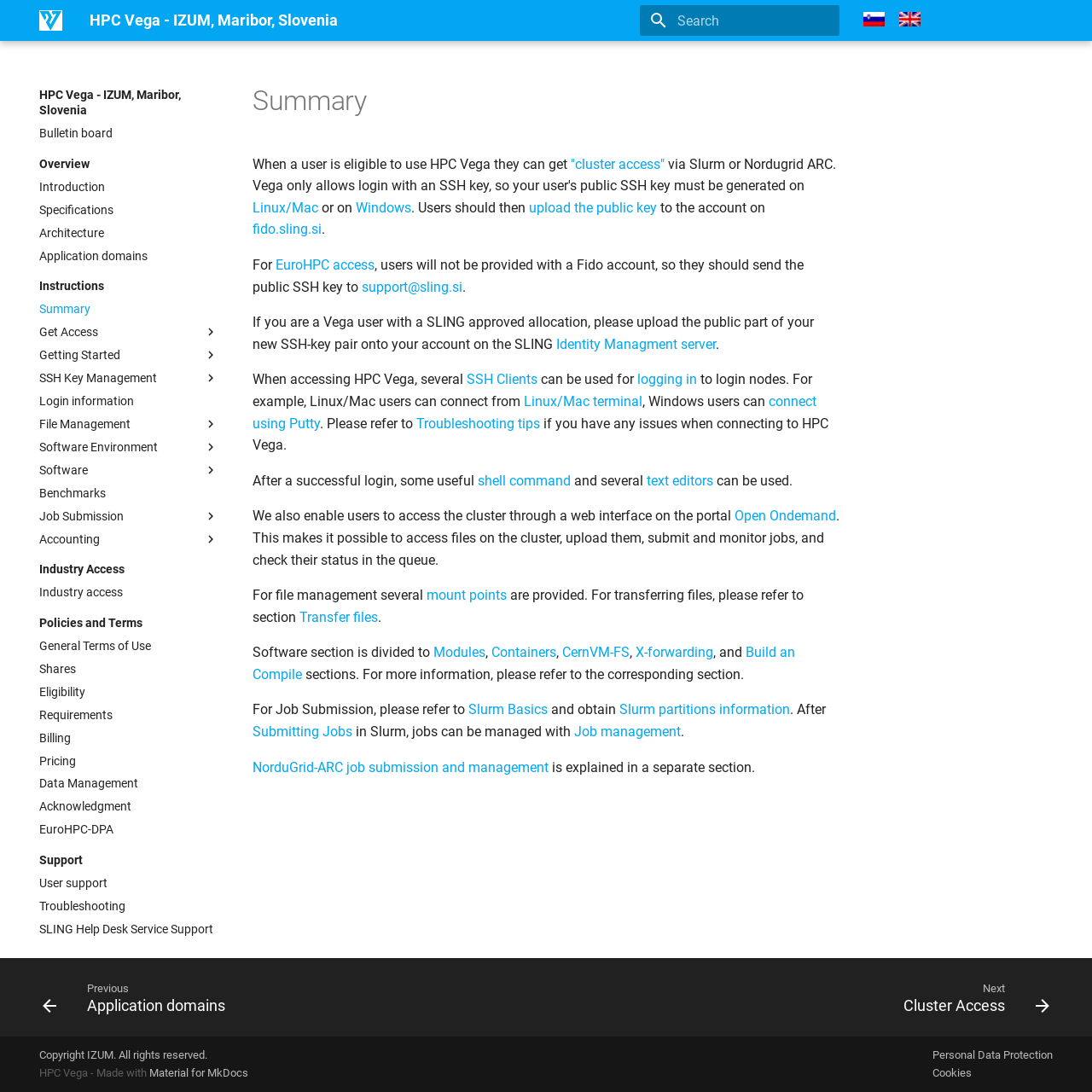Locate the bounding box coordinates of the UI element described by: "Workshop for SMASH Fellows". The bounding box coordinates should consist of four float numbers between 0 and 1, i.e., [left, top, right, bottom].

[0.036, 0.977, 0.2, 0.991]